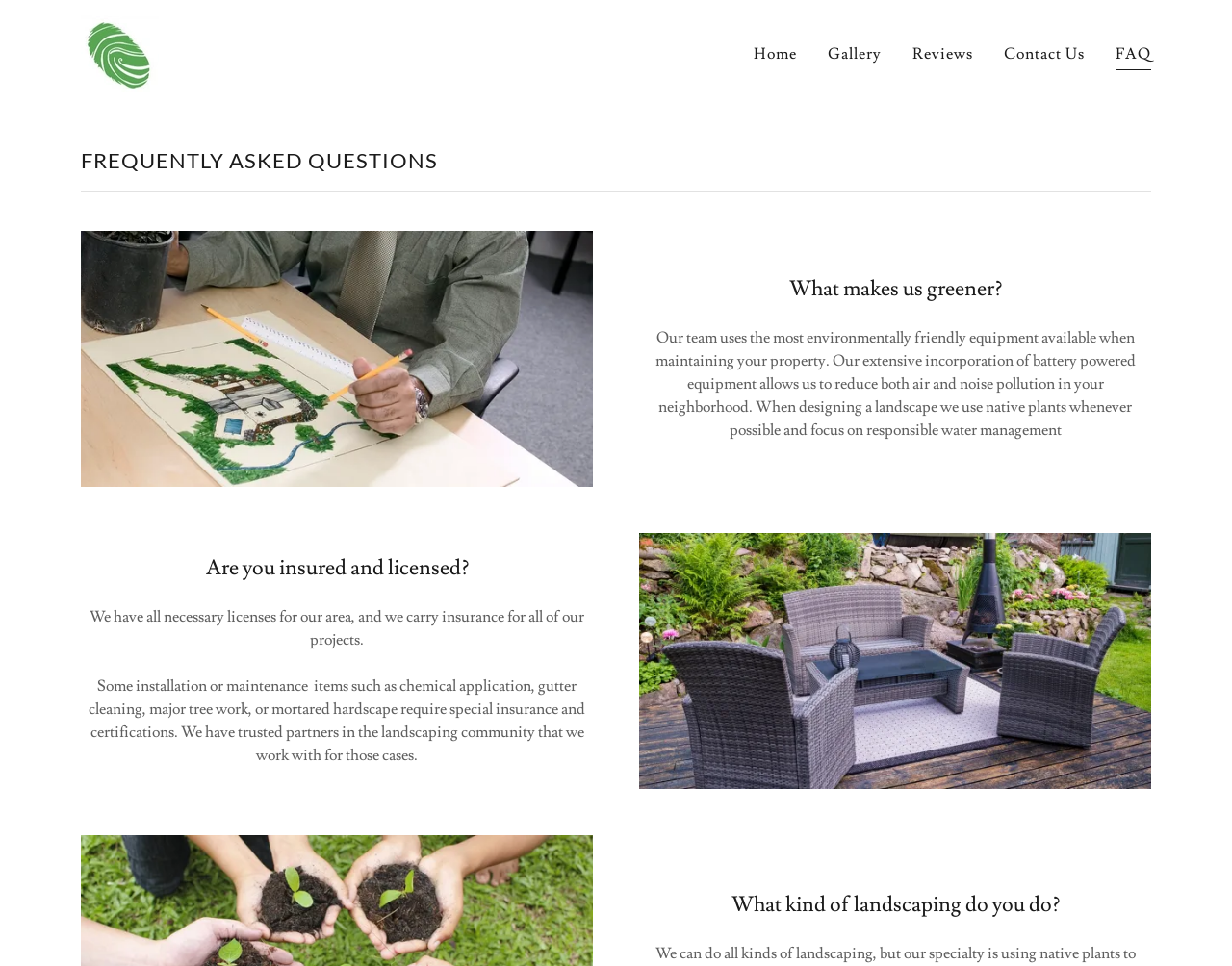What is the name of the company?
Please give a detailed and thorough answer to the question, covering all relevant points.

The name of the company can be found in the top-left corner of the webpage, where it is written as 'The Greener Side LLC' in a logo format.